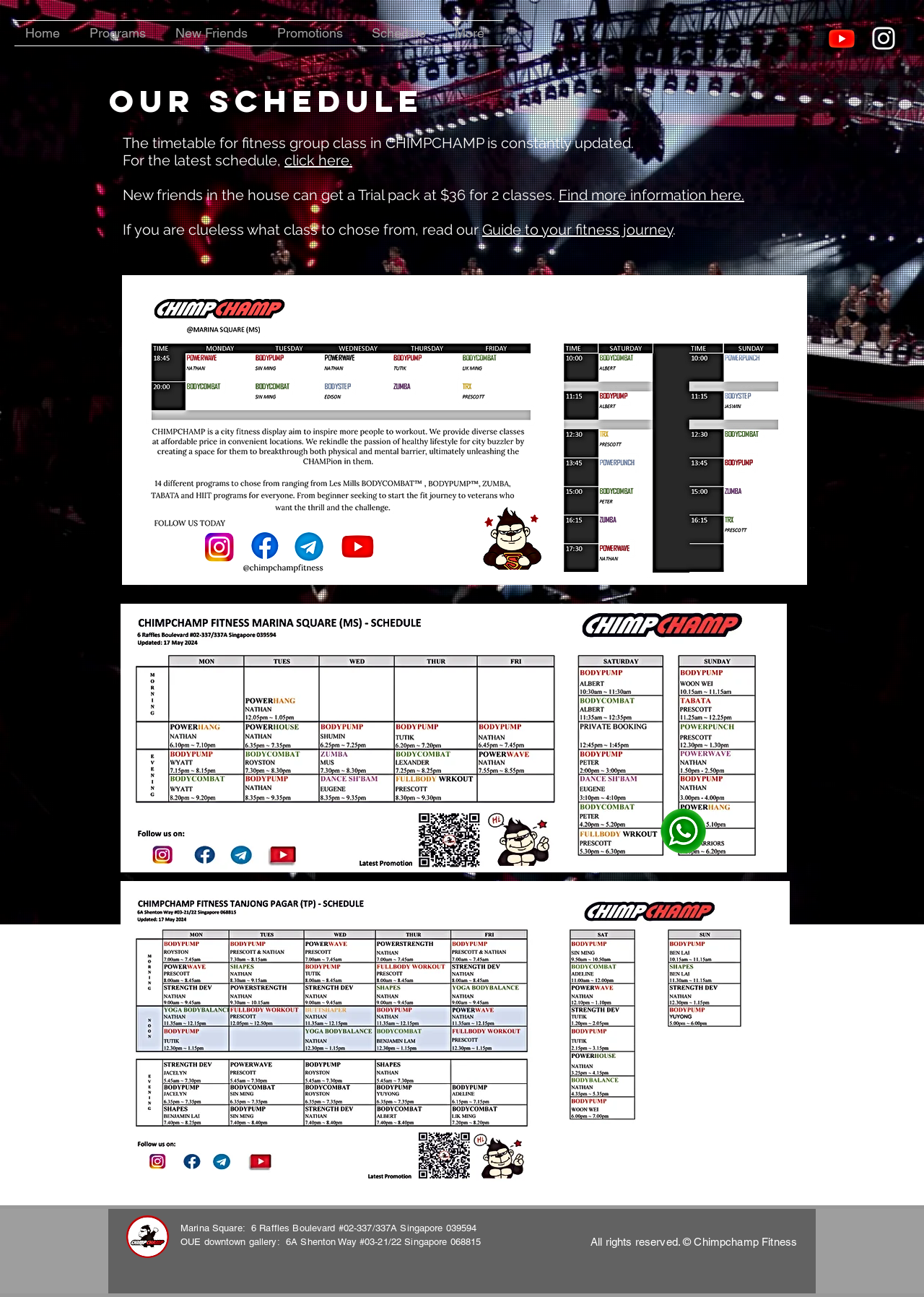Locate the bounding box of the UI element described by: "Promotions" in the given webpage screenshot.

[0.288, 0.016, 0.391, 0.035]